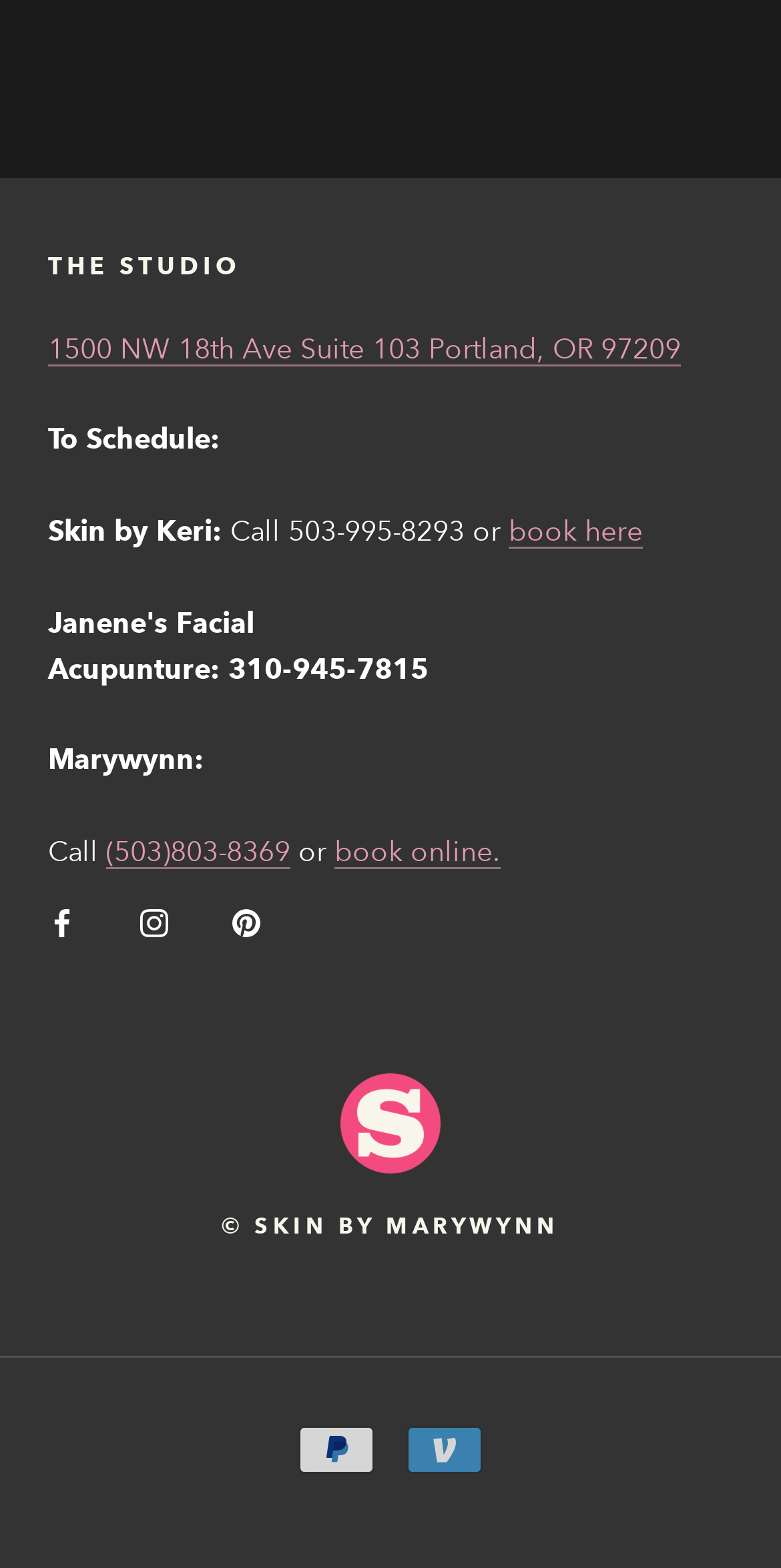Provide the bounding box coordinates for the area that should be clicked to complete the instruction: "Click the 'book here' link".

[0.651, 0.327, 0.823, 0.35]